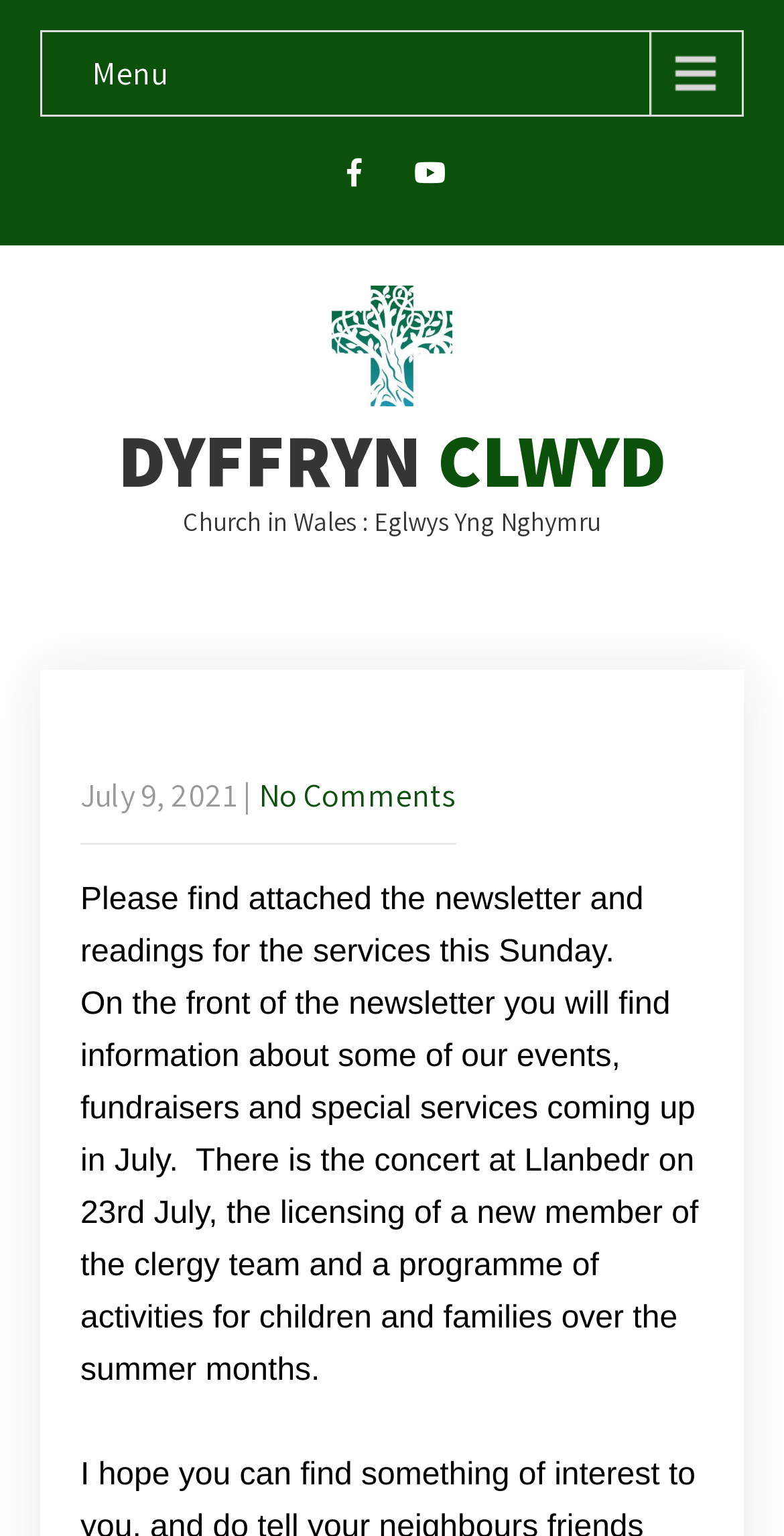Determine the bounding box coordinates (top-left x, top-left y, bottom-right x, bottom-right y) of the UI element described in the following text: Menu

[0.051, 0.02, 0.949, 0.076]